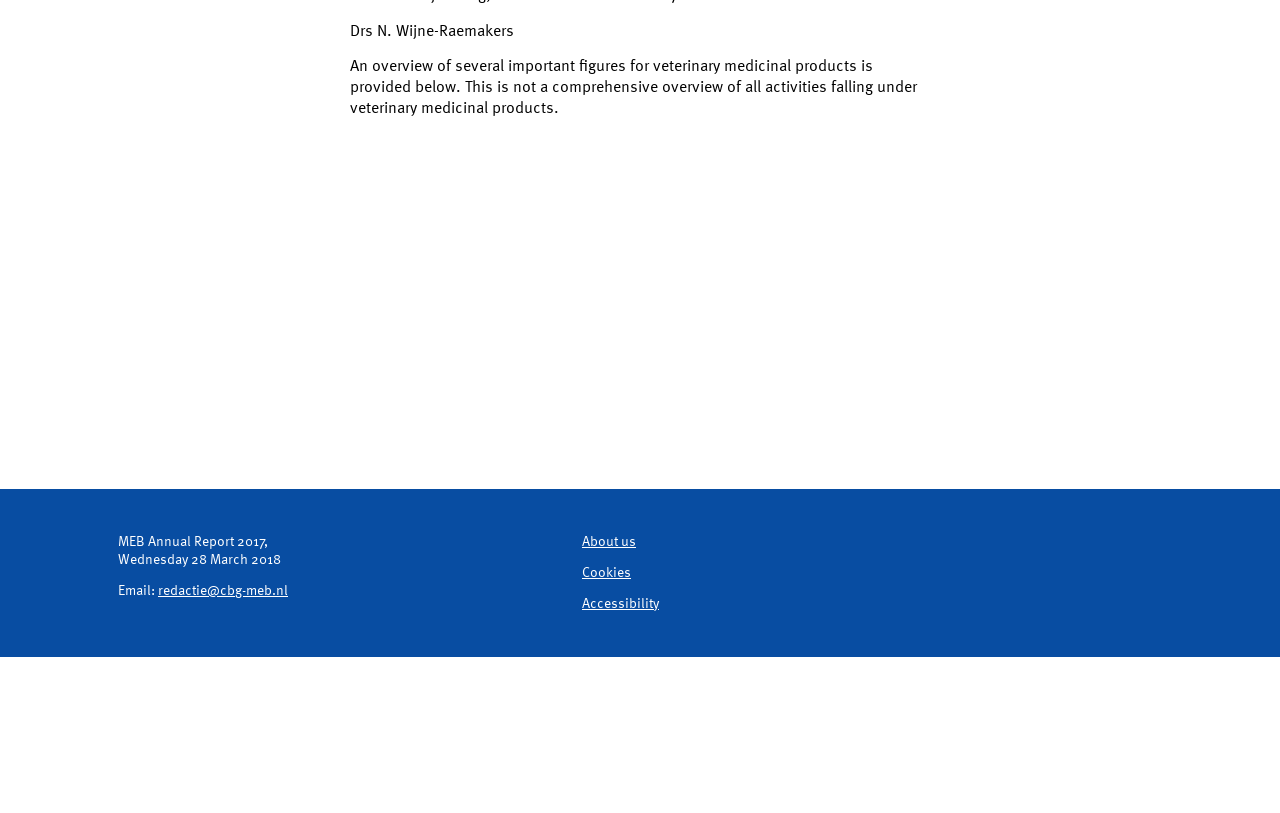How many headings are on the webpage?
Examine the screenshot and reply with a single word or phrase.

5